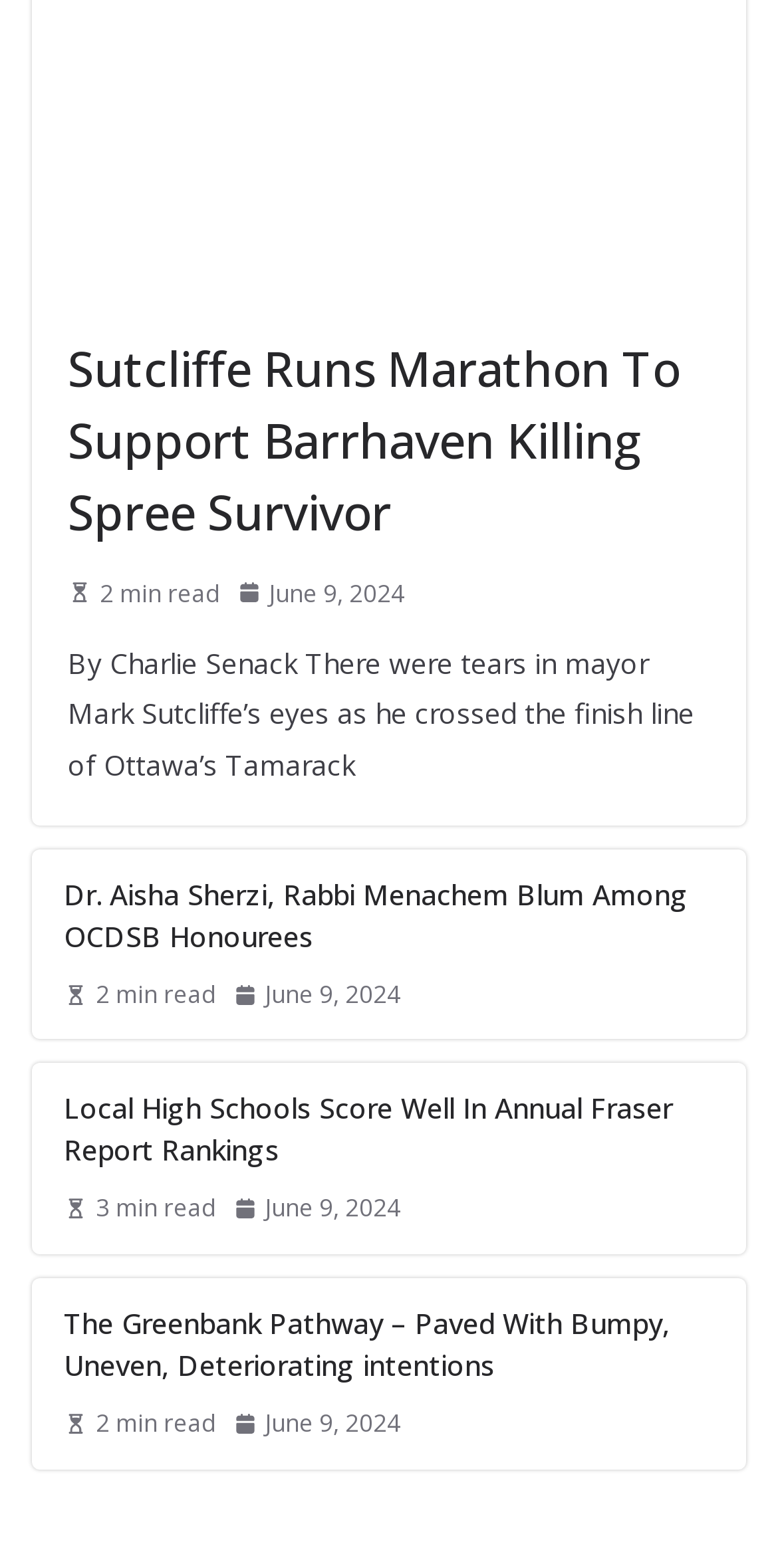Respond to the following query with just one word or a short phrase: 
What is the date of the third article?

June 9, 2024